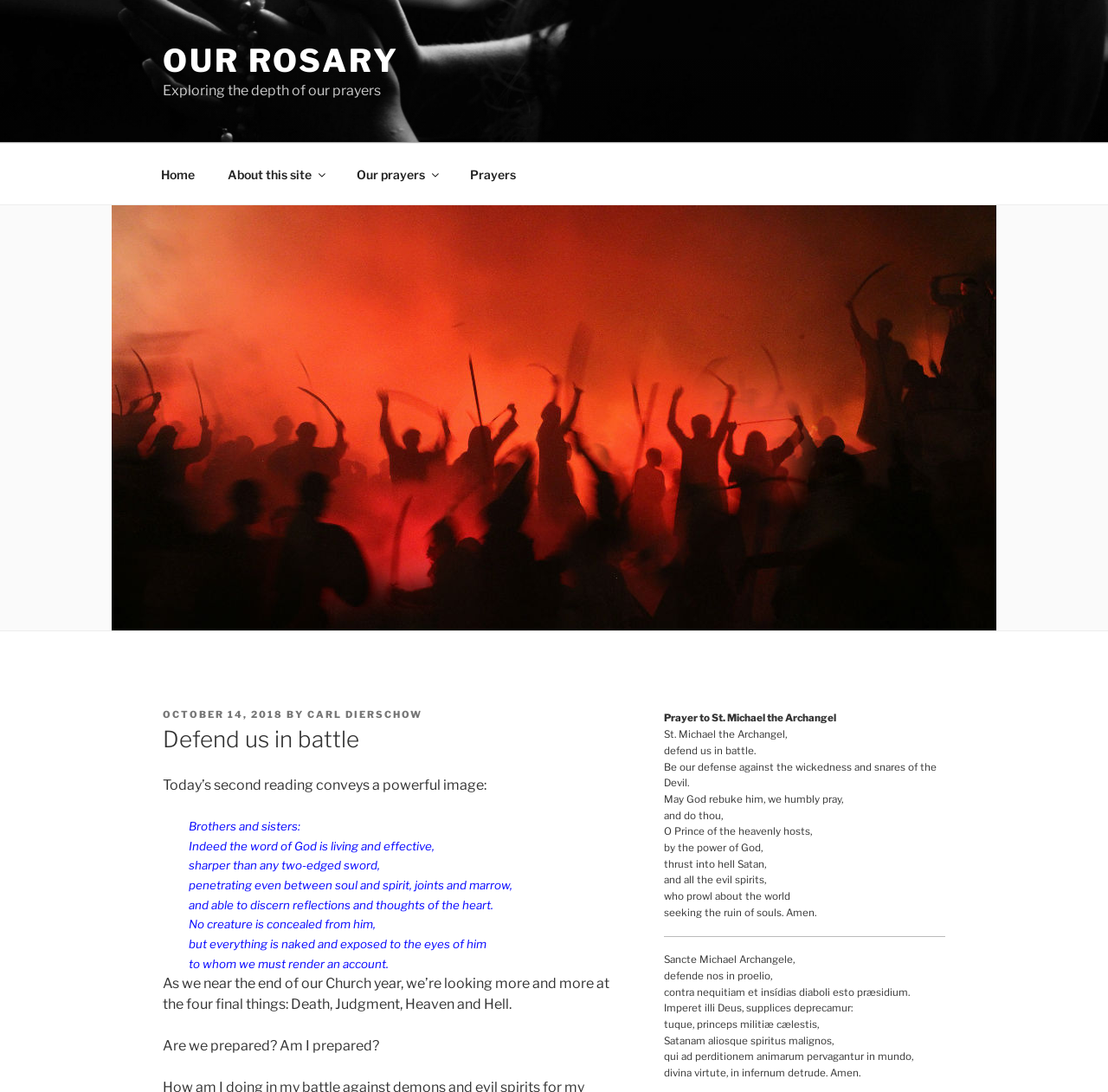What is the prayer to St. Michael the Archangel?
Deliver a detailed and extensive answer to the question.

The prayer to St. Michael the Archangel can be found in the block of text with the heading 'Defend us in battle'. The prayer is a request for St. Michael to defend us against the wickedness and snares of the Devil.